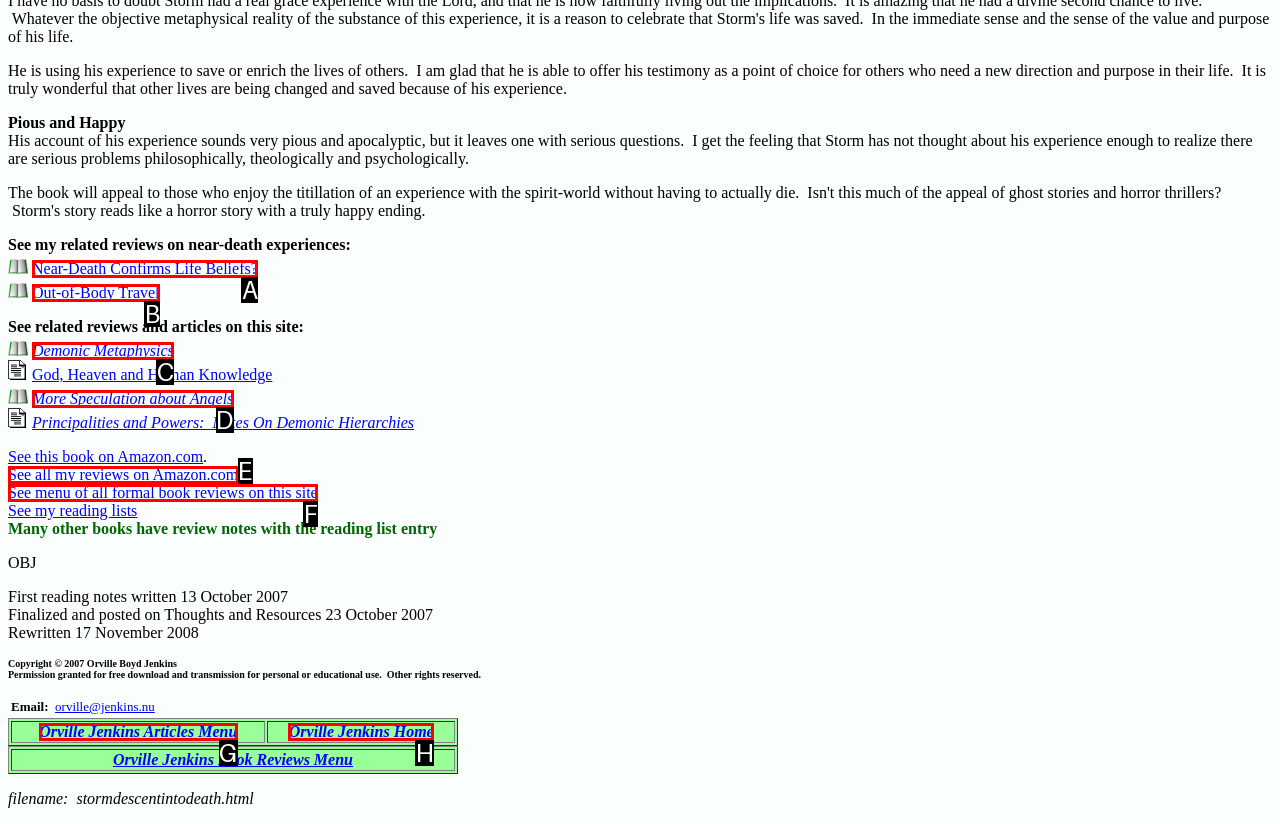Identify the HTML element that corresponds to the following description: Orville Jenkins Home. Provide the letter of the correct option from the presented choices.

H